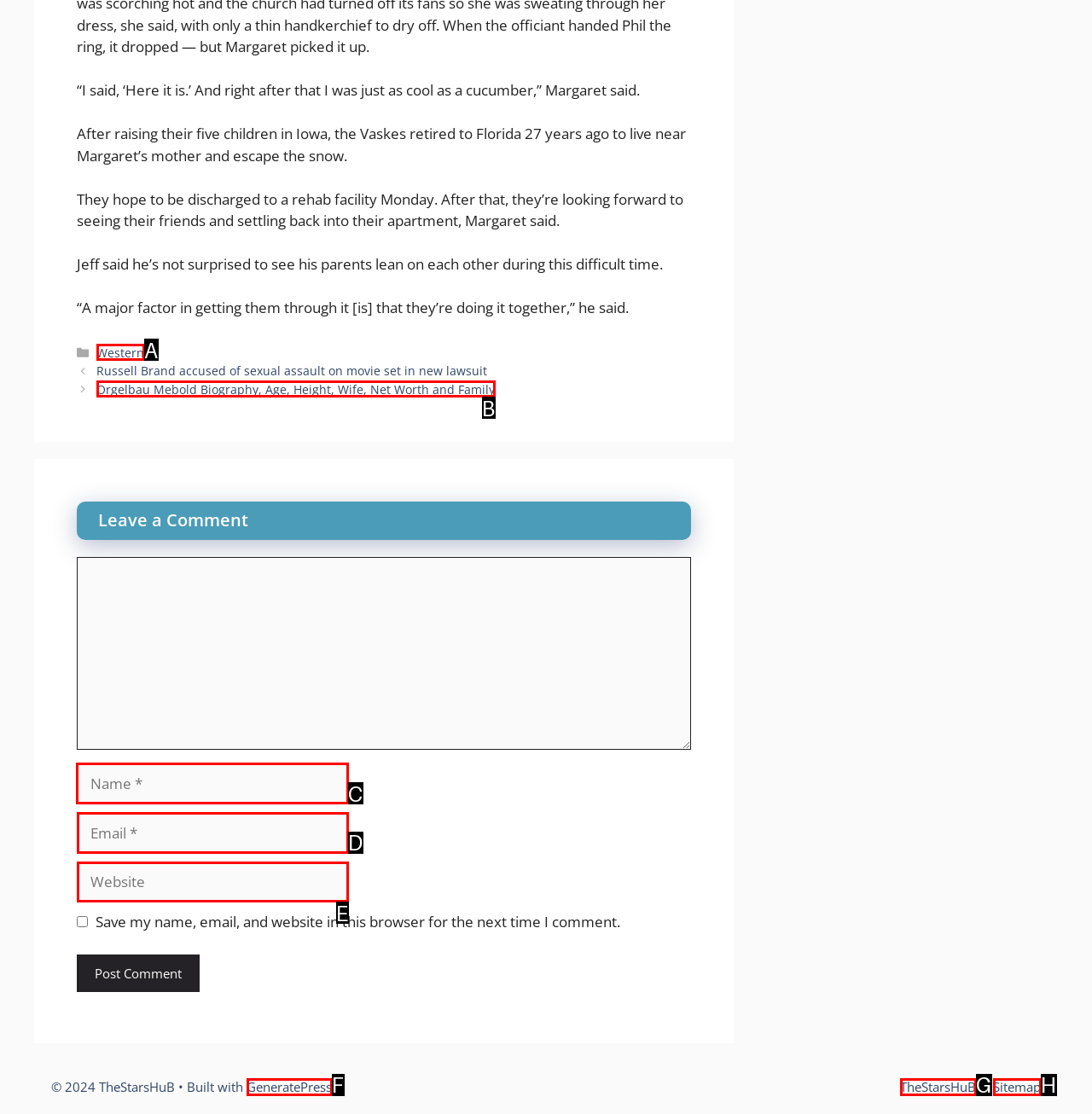For the task "Enter your name in the 'Name' field", which option's letter should you click? Answer with the letter only.

C